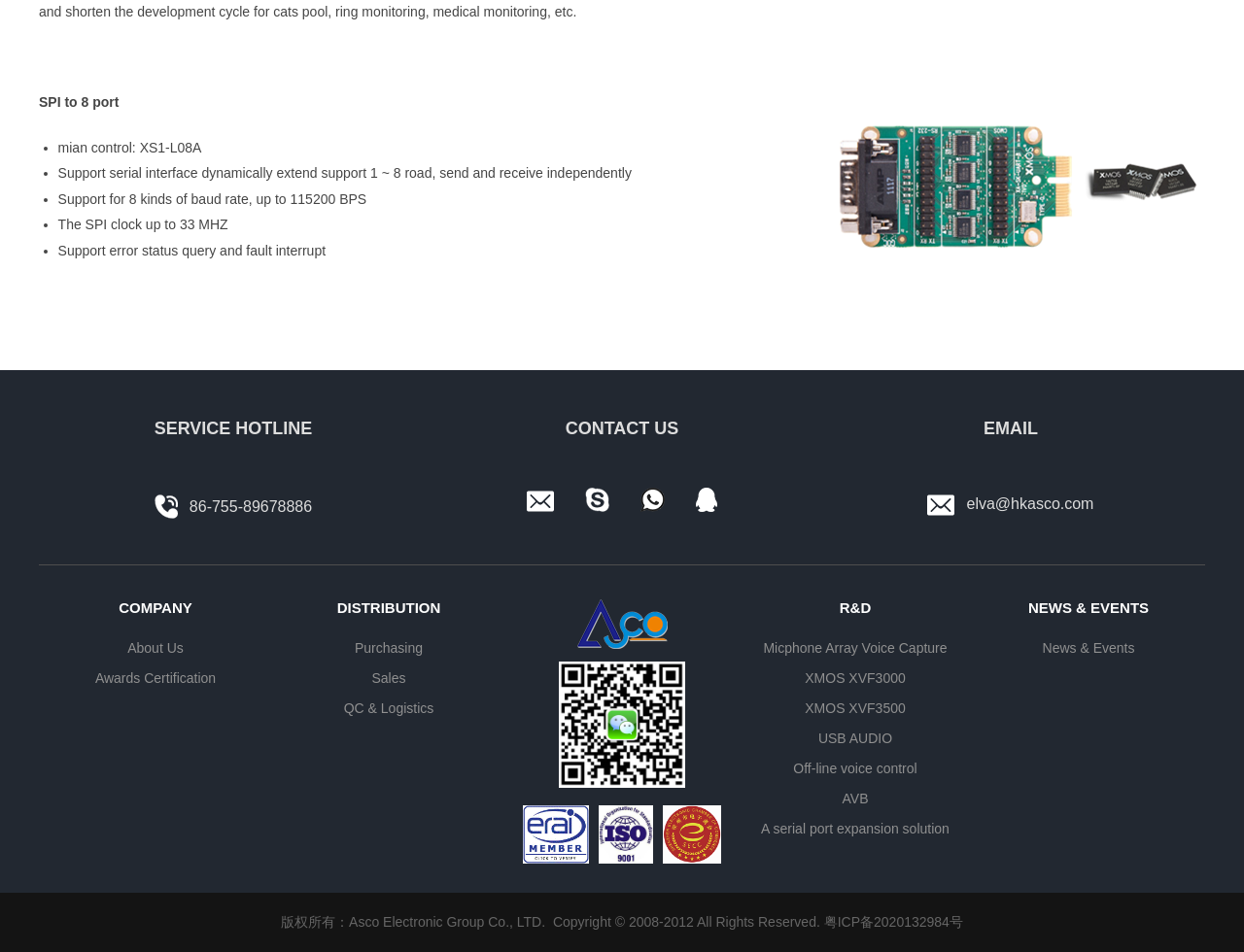From the given element description: "Micphone Array Voice Capture", find the bounding box for the UI element. Provide the coordinates as four float numbers between 0 and 1, in the order [left, top, right, bottom].

[0.614, 0.672, 0.761, 0.689]